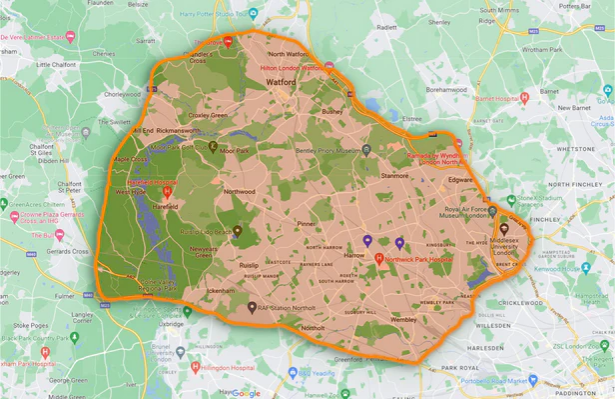Explain the scene depicted in the image, including all details.

The image showcases a detailed map highlighting a specific area around Watford, marked in an orange outline. This delineated region includes various parks and green spaces to the north and residential neighborhoods surrounding Watford. Notable locations such as the Royal Air Force Museum and several parks, like Rickmansworth Park, are visible, providing insights into the local attractions and natural features. The surrounding area consists of urban and suburban districts, illustrating a blend of green spaces within a developed landscape. Overall, the map emphasizes the geographic boundaries and notable landmarks within the highlighted area.